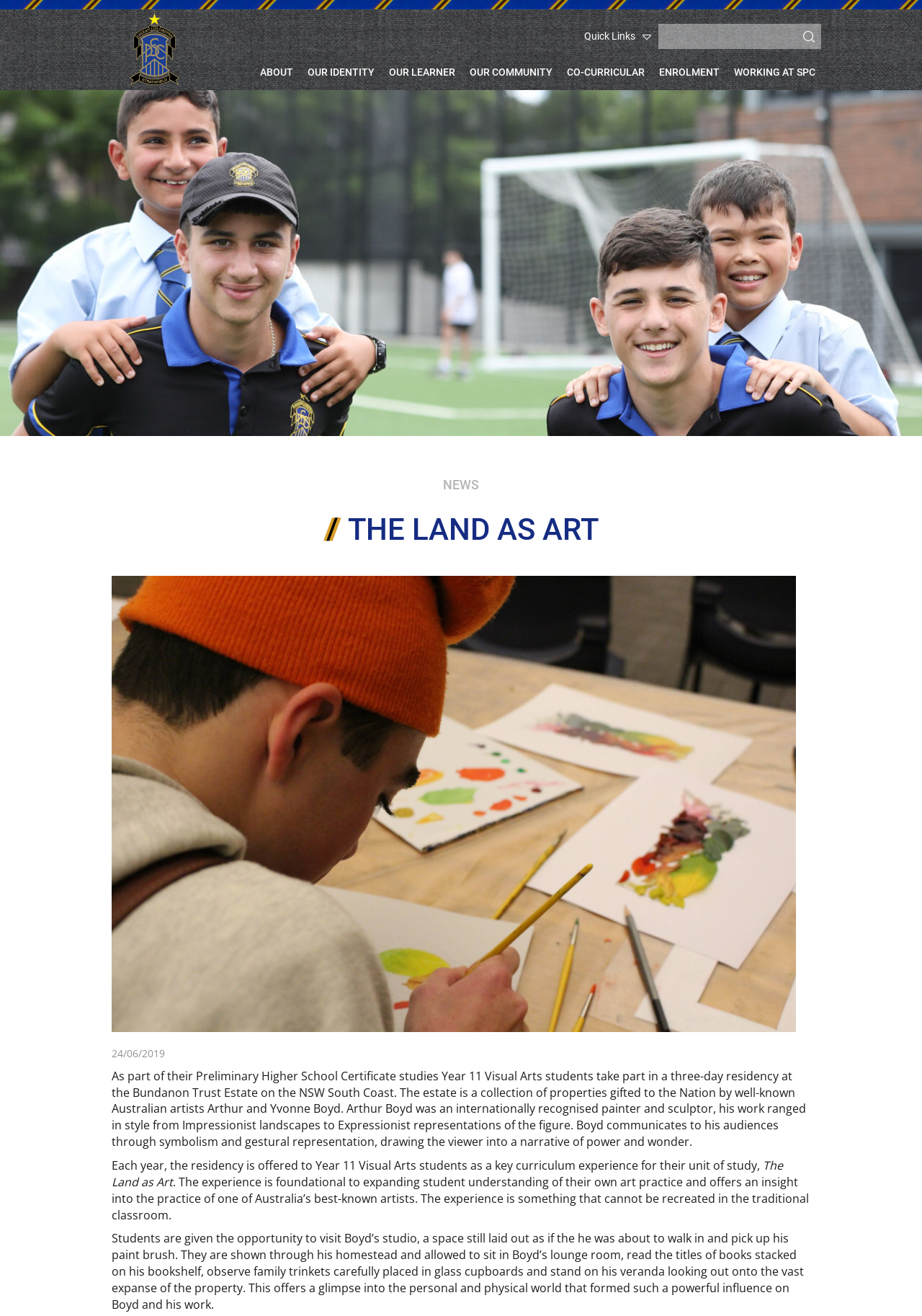What is the purpose of the textbox?
Provide a detailed answer to the question, using the image to inform your response.

The textbox is accompanied by a button with a search icon, indicating that the purpose of the textbox is to input search queries.